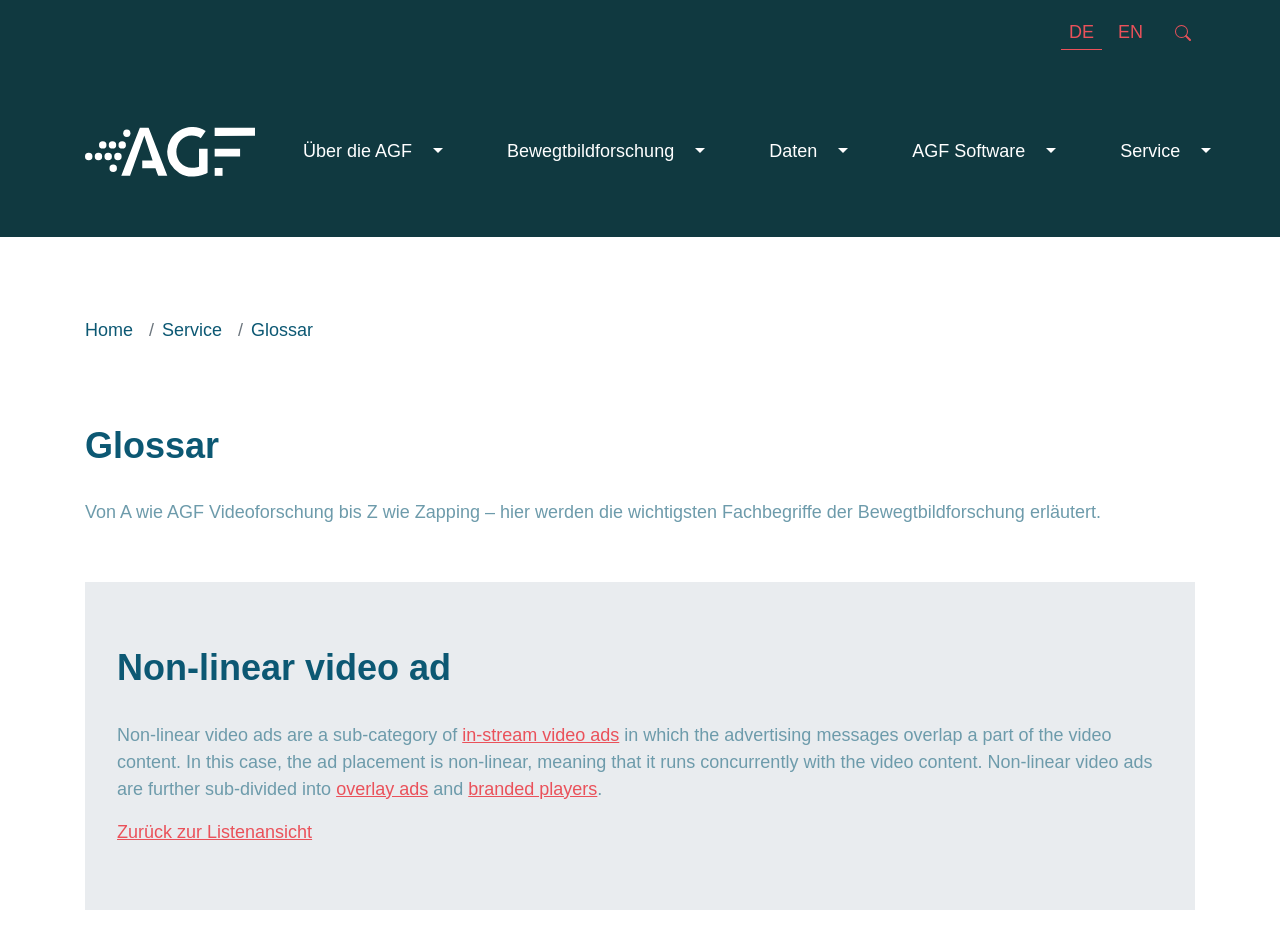Identify the bounding box coordinates of the section to be clicked to complete the task described by the following instruction: "Check the definition of in-stream video ads". The coordinates should be four float numbers between 0 and 1, formatted as [left, top, right, bottom].

[0.361, 0.777, 0.484, 0.799]